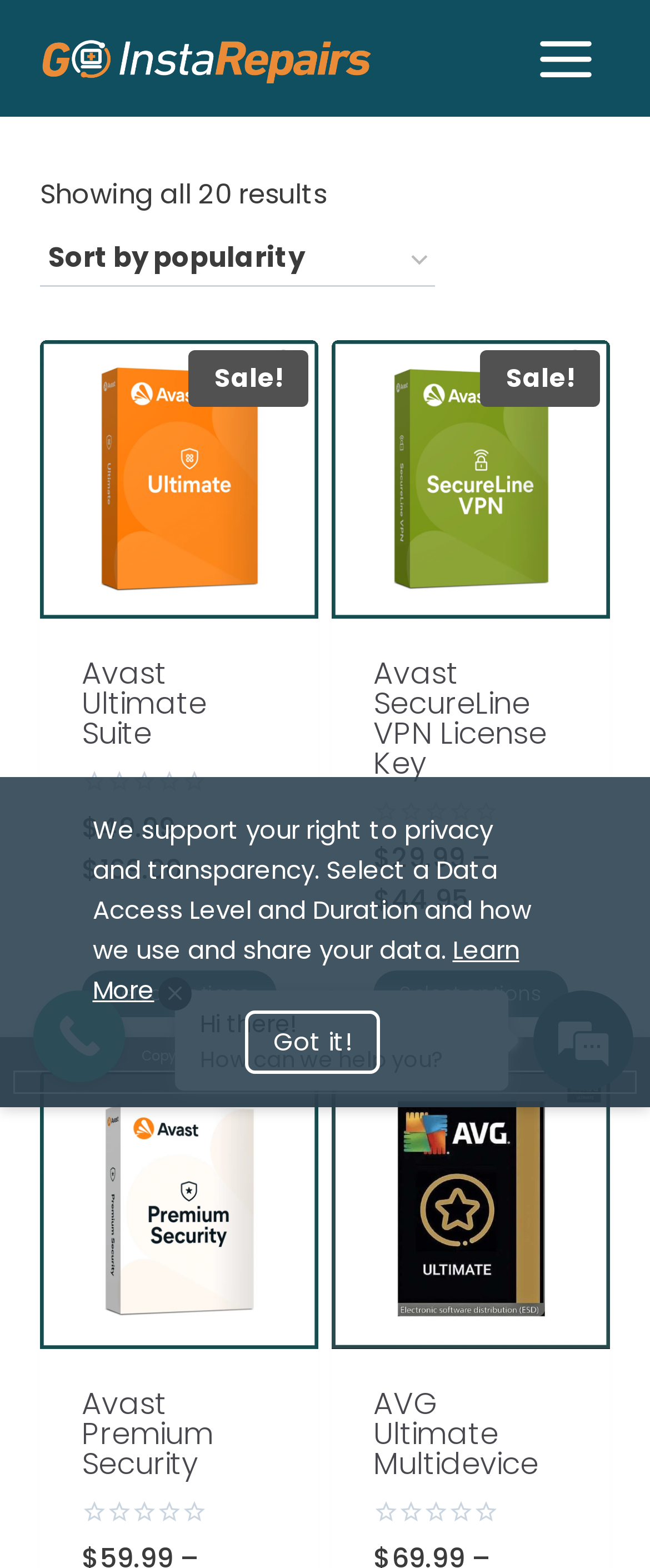Deliver a detailed narrative of the webpage's visual and textual elements.

The webpage is titled "GoInsta Repairs » ultimate" and appears to be an e-commerce website selling various software products. At the top left corner, there is a logo image with the text "LogoV2". Next to the logo, there is an "Open menu" button. 

Below the logo, there is a section displaying 20 results, with a dropdown menu labeled "Shop order" to sort the products. The products are listed in a grid layout, with each product featuring an image, a heading, and a brief description. 

The first product, "Avast Ultimate Suite", has a rating of "Rated out of 5" and is priced at "$49.99 – $169.00". There is a "Select options" link below the product description. 

The second product, "Avast SecureLine VPN License Key", has a similar layout and is priced at "$29.99 – $44.95". 

The third product, "Avast Premium Security", has a rating and pricing information, with a "Select options" link. 

The fourth product, "AVG Ultimate Multidevice", has a rating and pricing information, with a "Select options" link. 

At the bottom of the page, there is a copyright notice stating "Copyright © 2024 GO INSTAREPAIRS LLC. All Rights Reserved." There is also a "Dismiss" link and a "Scroll to top" button. 

On the right side of the page, there is a call-to-action section with a "Call Now Button" and a chat window with a greeting "Hi there!" and a question "How can we help you?". 

There is also a section with a heading "We support your right to privacy and transparency" and a link to "Learn More" about data access levels and duration.